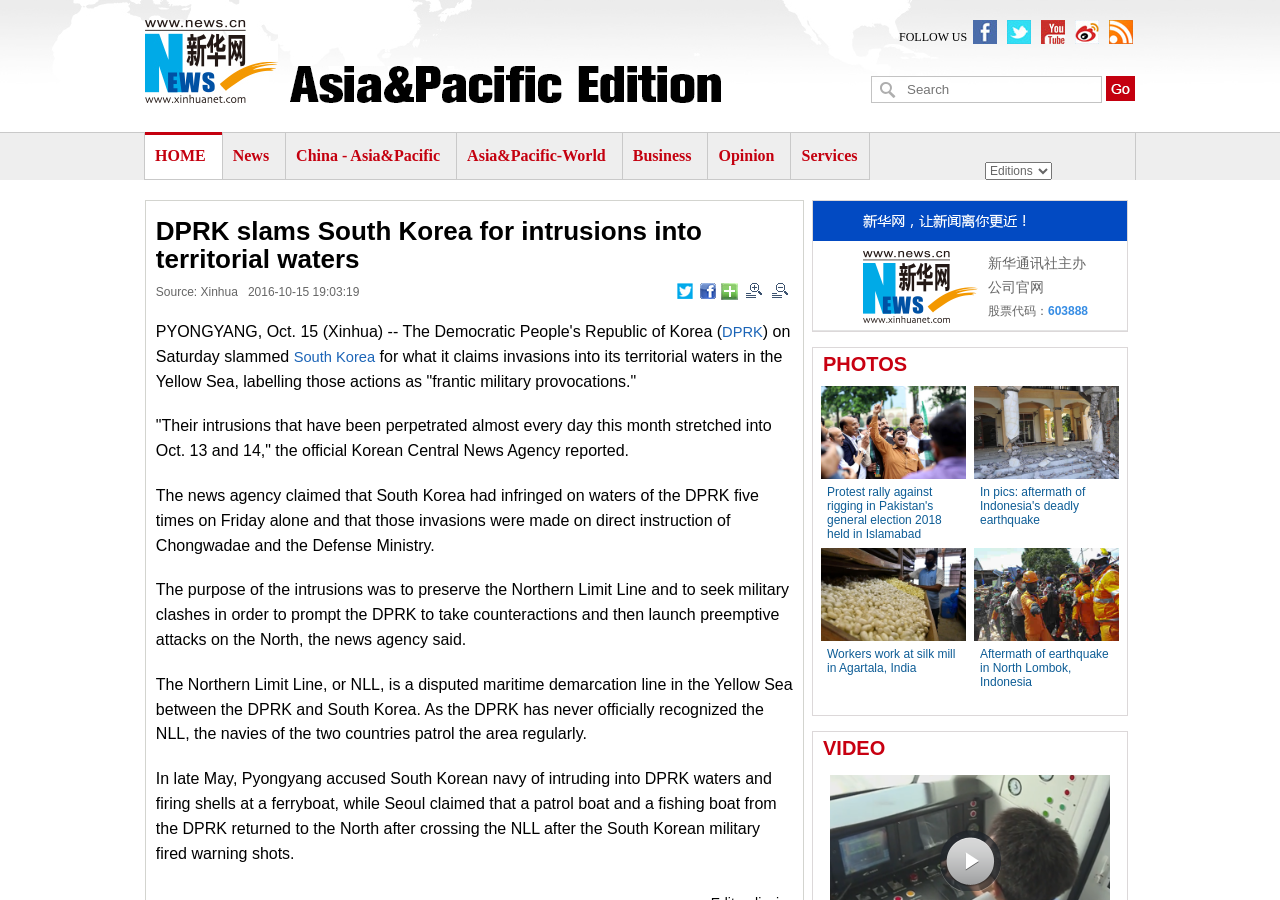Determine the bounding box coordinates of the UI element that matches the following description: "xinhuanet english rss". The coordinates should be four float numbers between 0 and 1 in the format [left, top, right, bottom].

[0.867, 0.022, 0.885, 0.049]